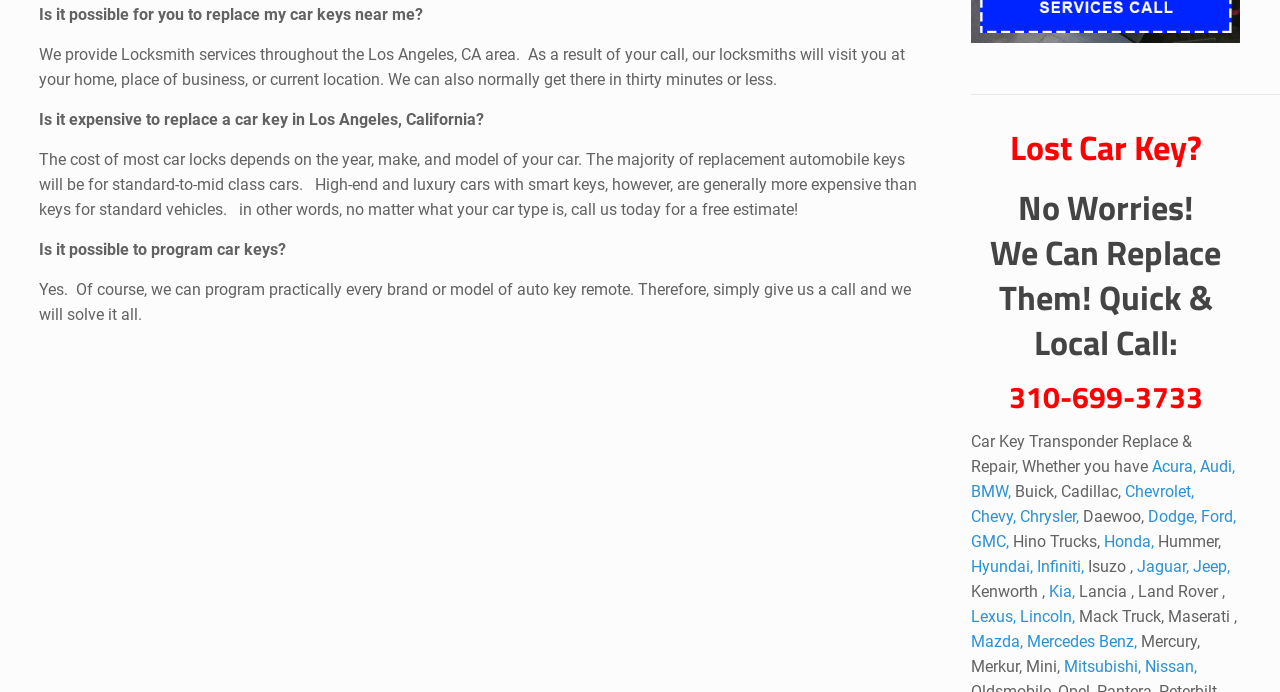Locate the bounding box coordinates of the element's region that should be clicked to carry out the following instruction: "Learn more about replacing BMW car keys". The coordinates need to be four float numbers between 0 and 1, i.e., [left, top, right, bottom].

[0.759, 0.696, 0.793, 0.724]